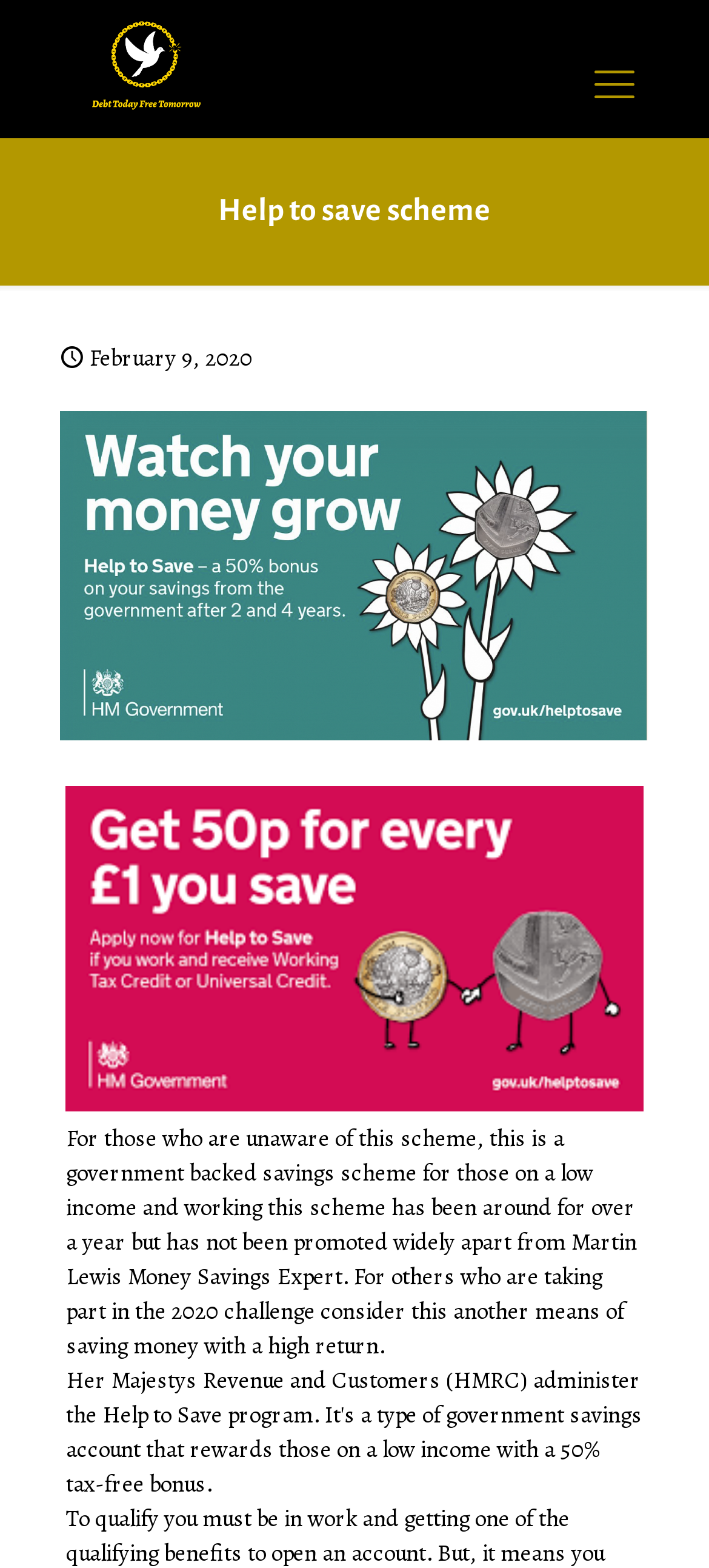What is the 2020 challenge mentioned in the webpage?
Carefully analyze the image and provide a detailed answer to the question.

The 2020 challenge is mentioned as another means of saving money with a high return, in addition to the Help to save scheme.